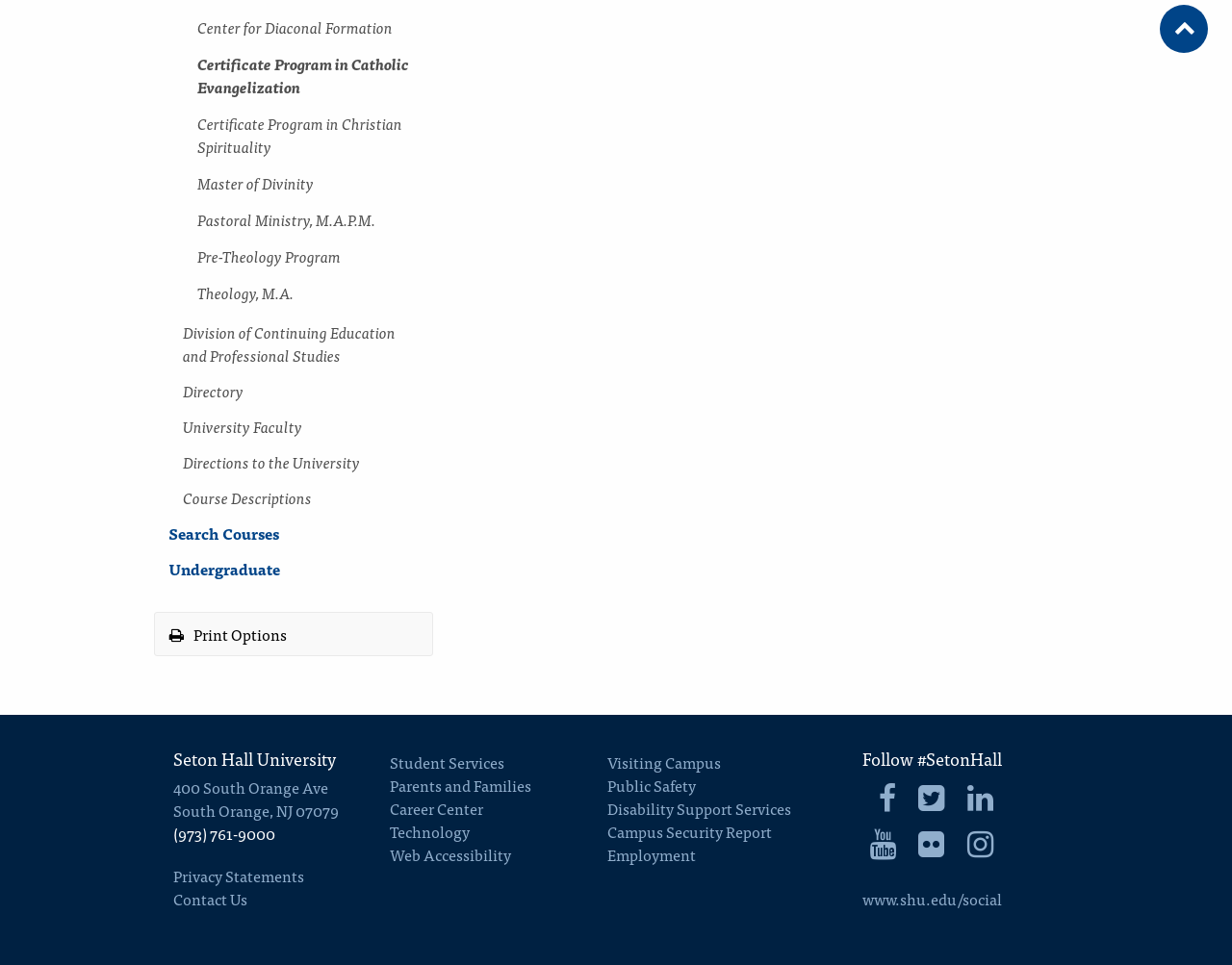Please find the bounding box coordinates (top-left x, top-left y, bottom-right x, bottom-right y) in the screenshot for the UI element described as follows: Seton Hall University Facebook

[0.669, 0.803, 0.727, 0.851]